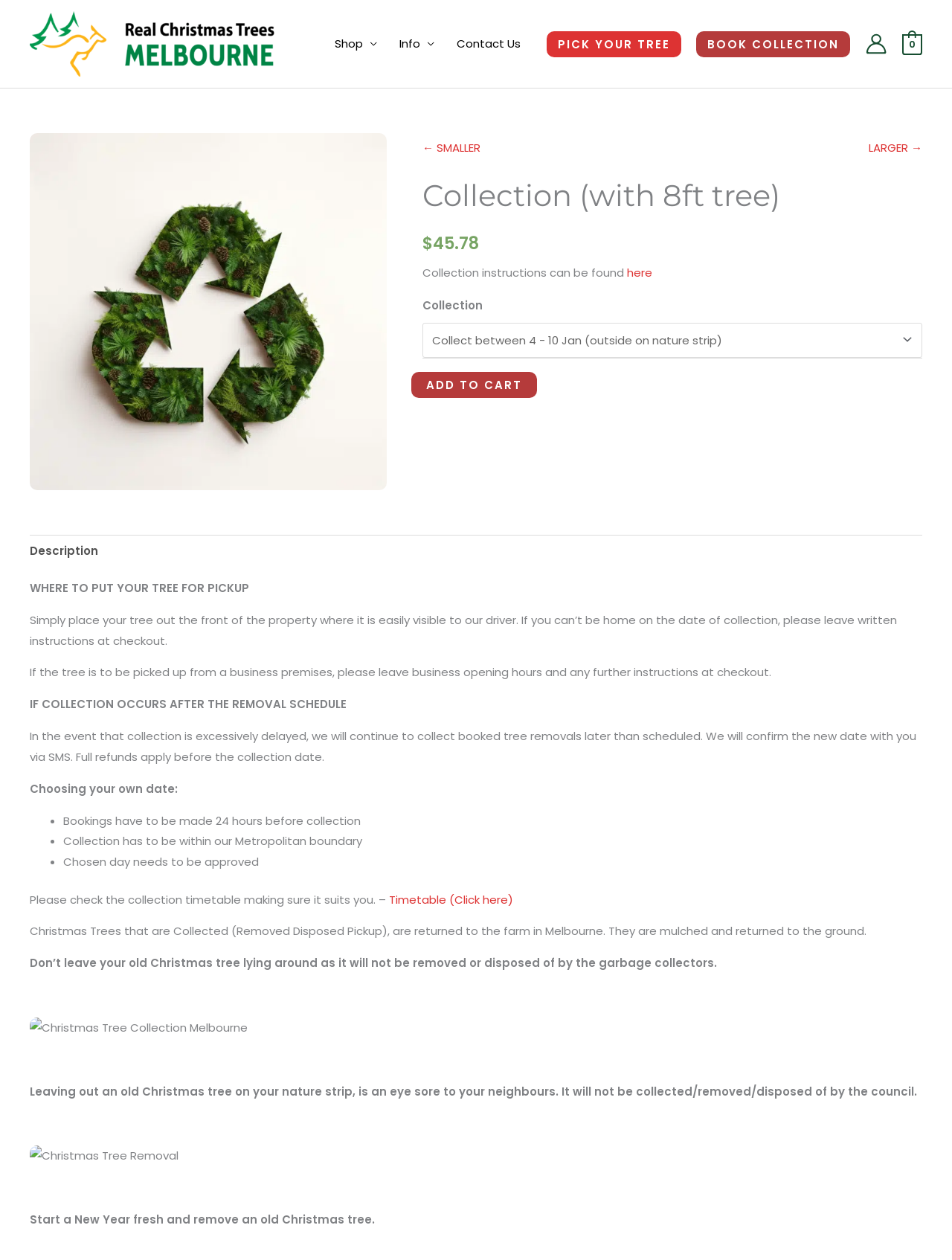Based on the description "LARGER →", find the bounding box of the specified UI element.

[0.912, 0.106, 0.969, 0.129]